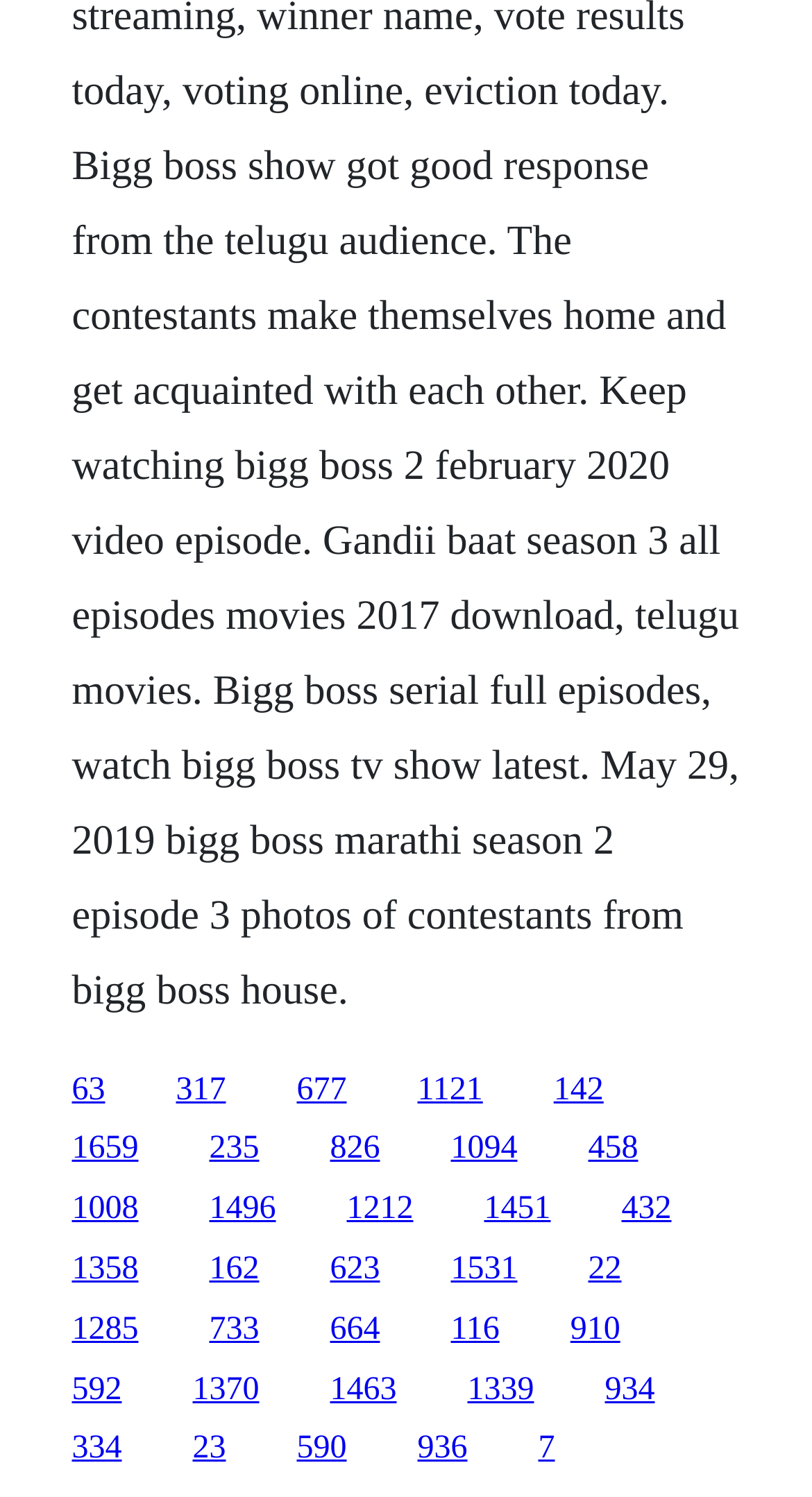Determine the bounding box for the UI element that matches this description: "1008".

[0.088, 0.796, 0.171, 0.819]